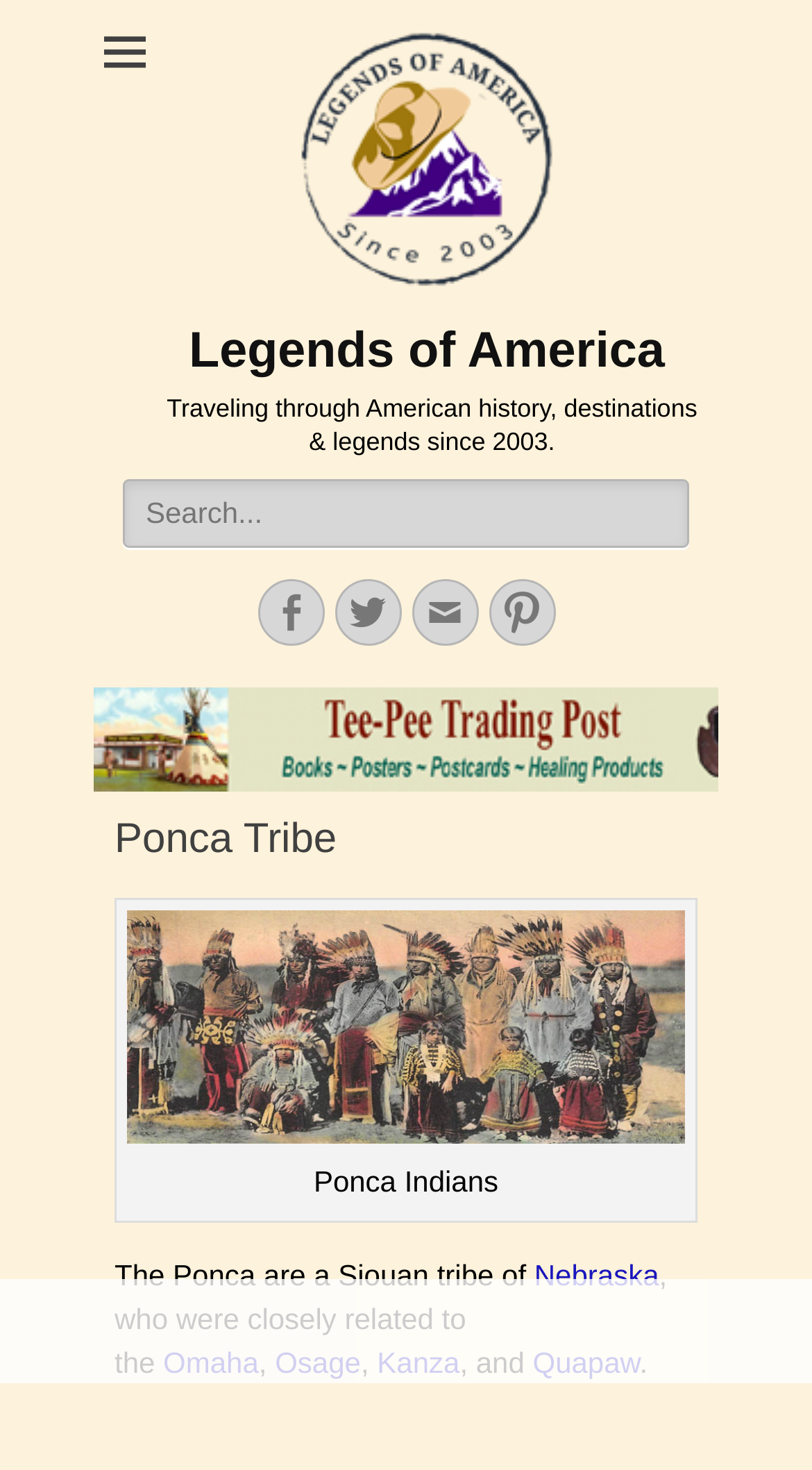Using the given description, provide the bounding box coordinates formatted as (top-left x, top-left y, bottom-right x, bottom-right y), with all values being floating point numbers between 0 and 1. Description: alt="Legends of America"

[0.192, 0.014, 0.859, 0.205]